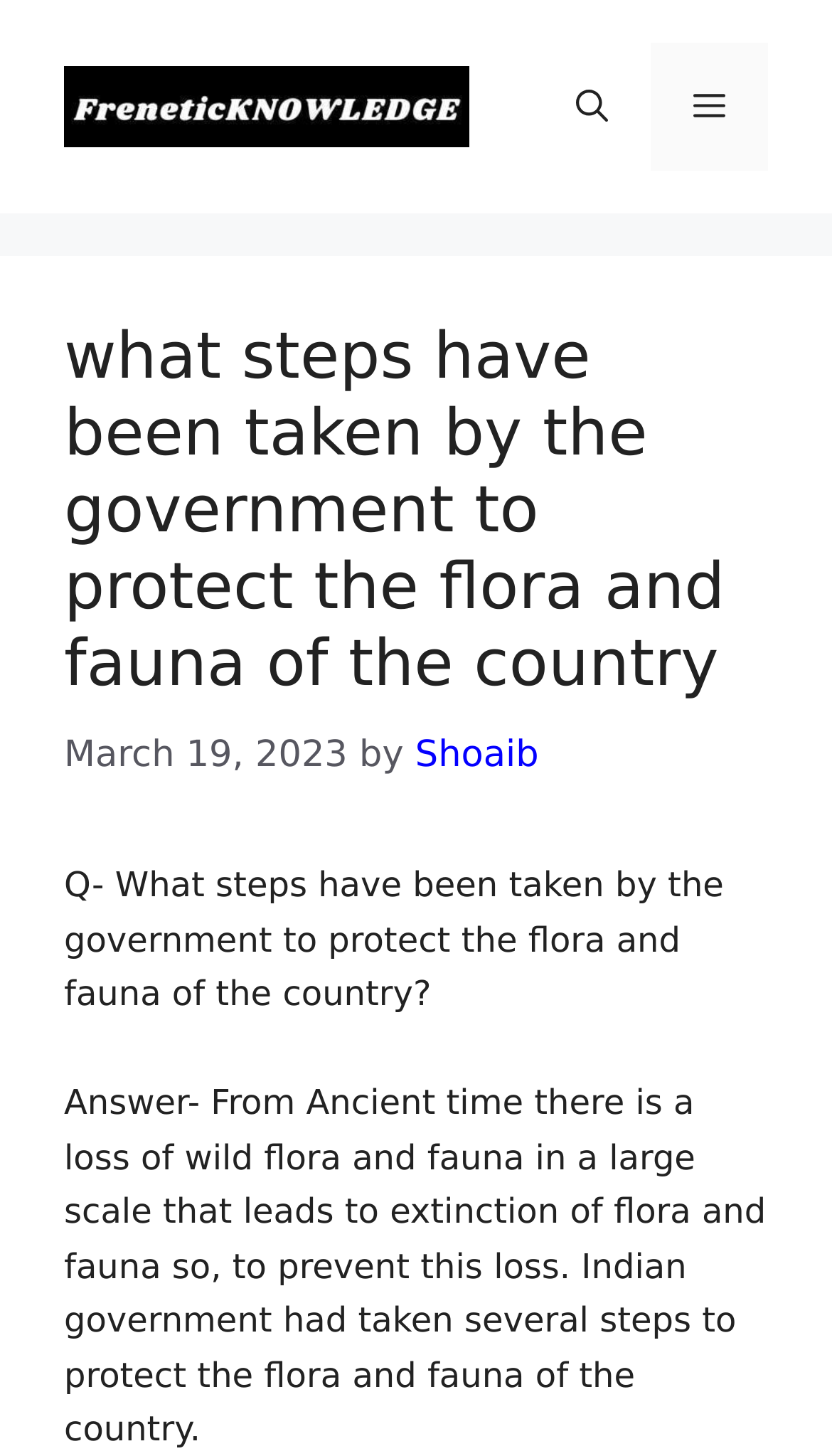Please provide a comprehensive answer to the question based on the screenshot: Who is the author of the article?

The author of the article can be found in the link element, which is a child of the HeaderAsNonLandmark element. The link element contains the text 'Shoaib', which is the author's name.